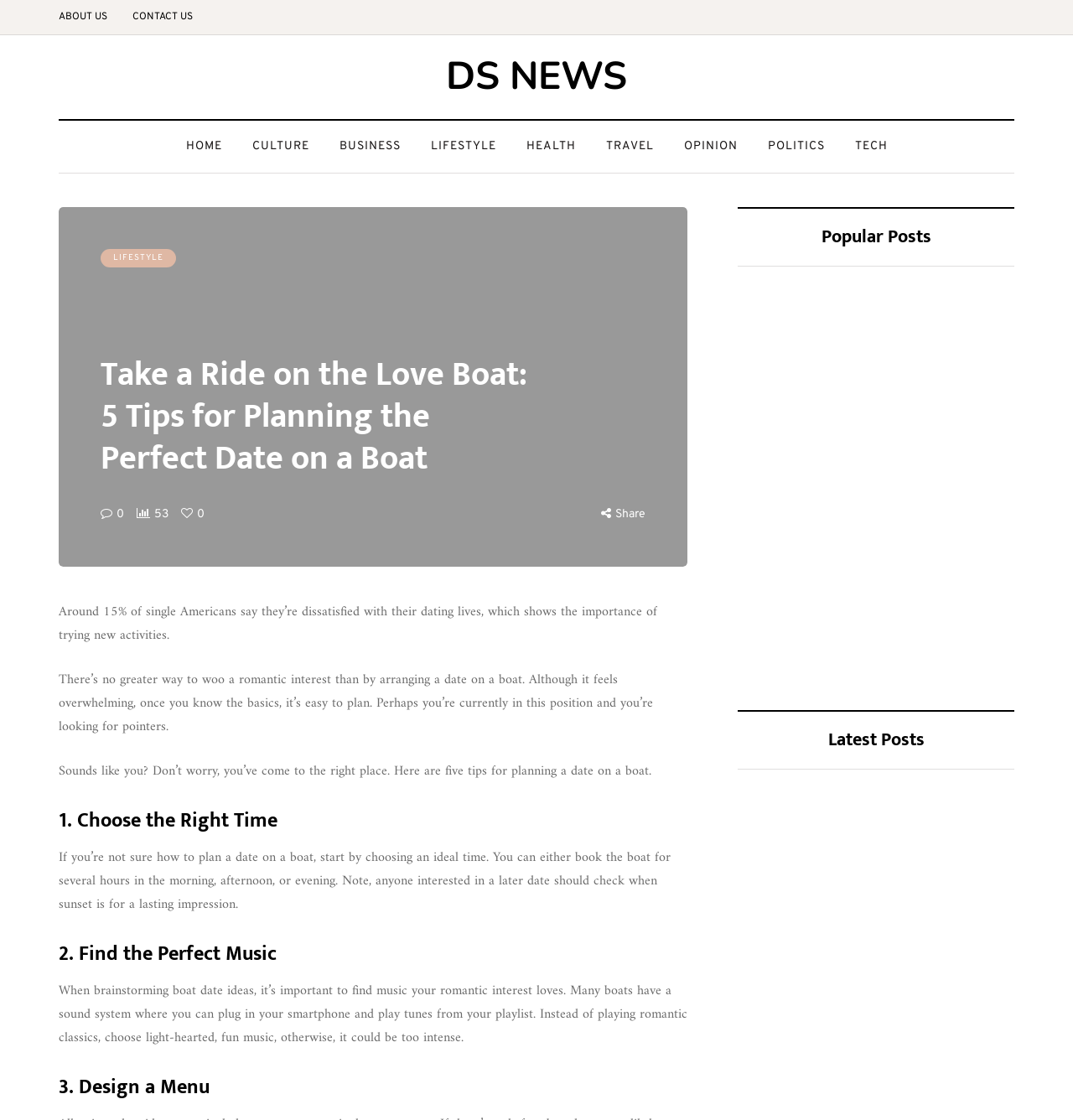From the element description DS NEWS, predict the bounding box coordinates of the UI element. The coordinates must be specified in the format (top-left x, top-left y, bottom-right x, bottom-right y) and should be within the 0 to 1 range.

[0.416, 0.044, 0.584, 0.091]